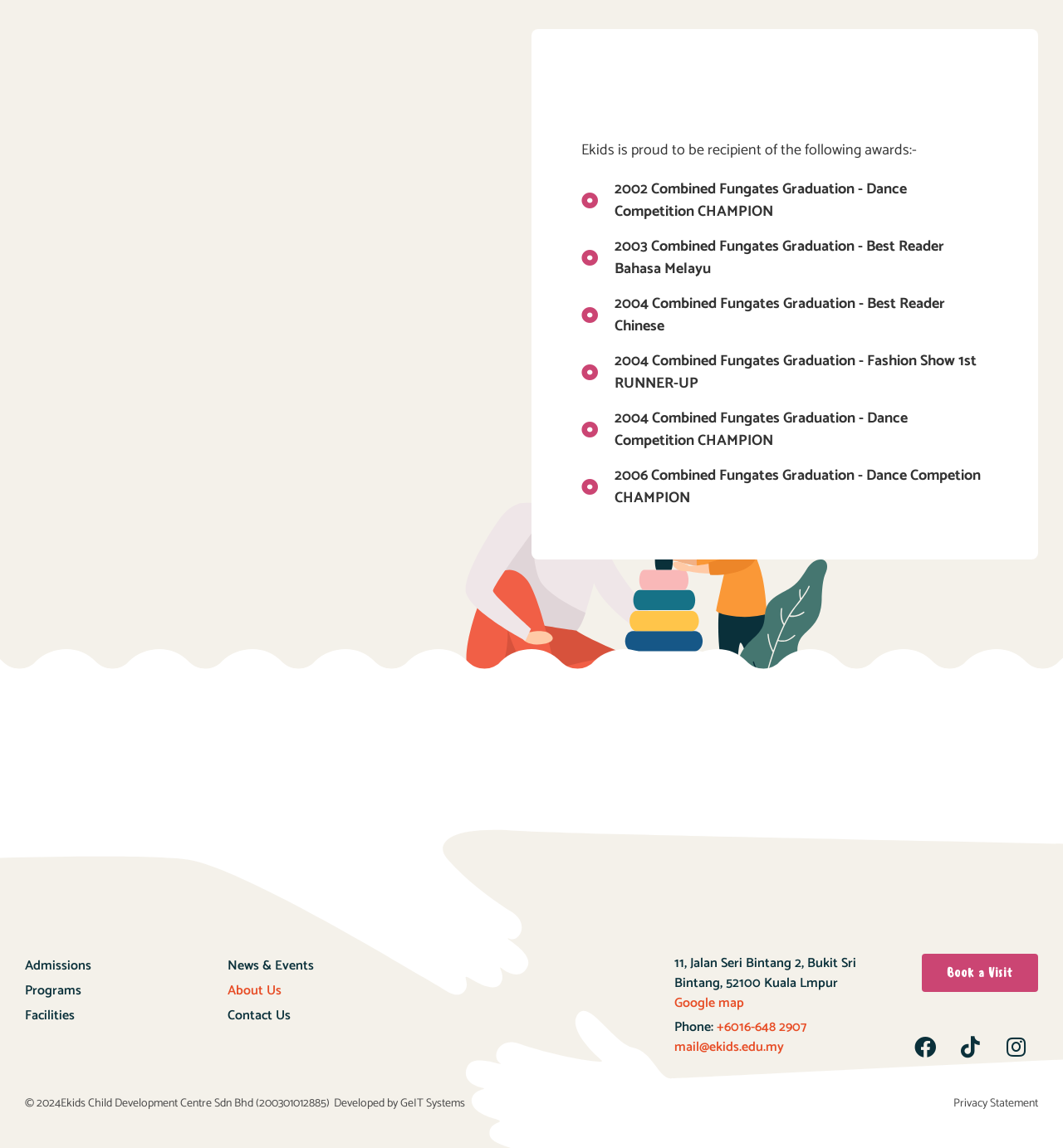What is the address of the institution?
Utilize the information in the image to give a detailed answer to the question.

The address of the institution can be found at the bottom of the webpage, where it is listed as '11, Jalan Seri Bintang 2, Bukit Sri Bintang, 52100 Kuala Lumpur'.